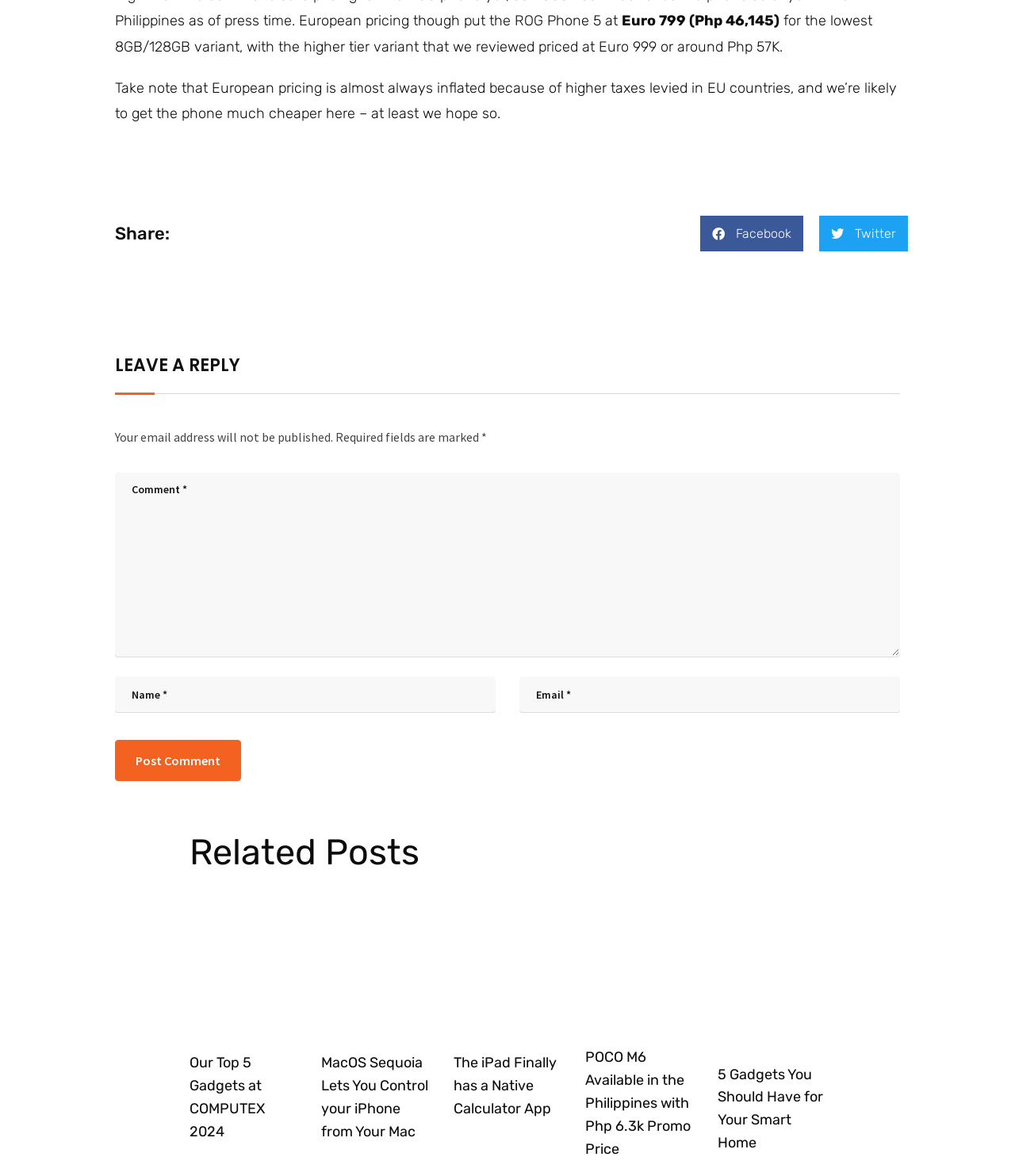Determine the bounding box coordinates of the clickable area required to perform the following instruction: "Share on Facebook". The coordinates should be represented as four float numbers between 0 and 1: [left, top, right, bottom].

[0.69, 0.184, 0.791, 0.214]